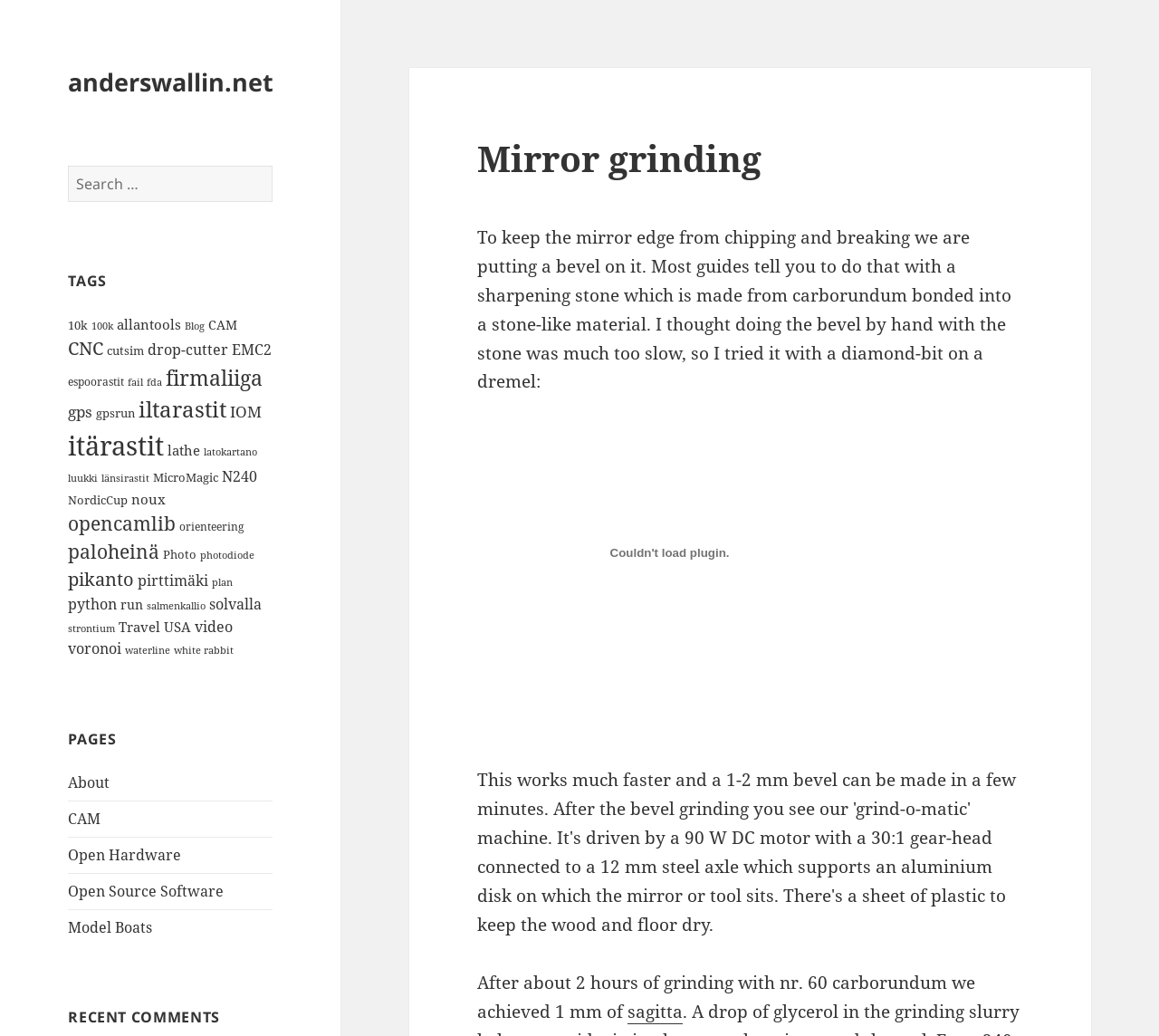How long did it take to achieve 1 mm of grinding?
Based on the image, give a one-word or short phrase answer.

2 hours